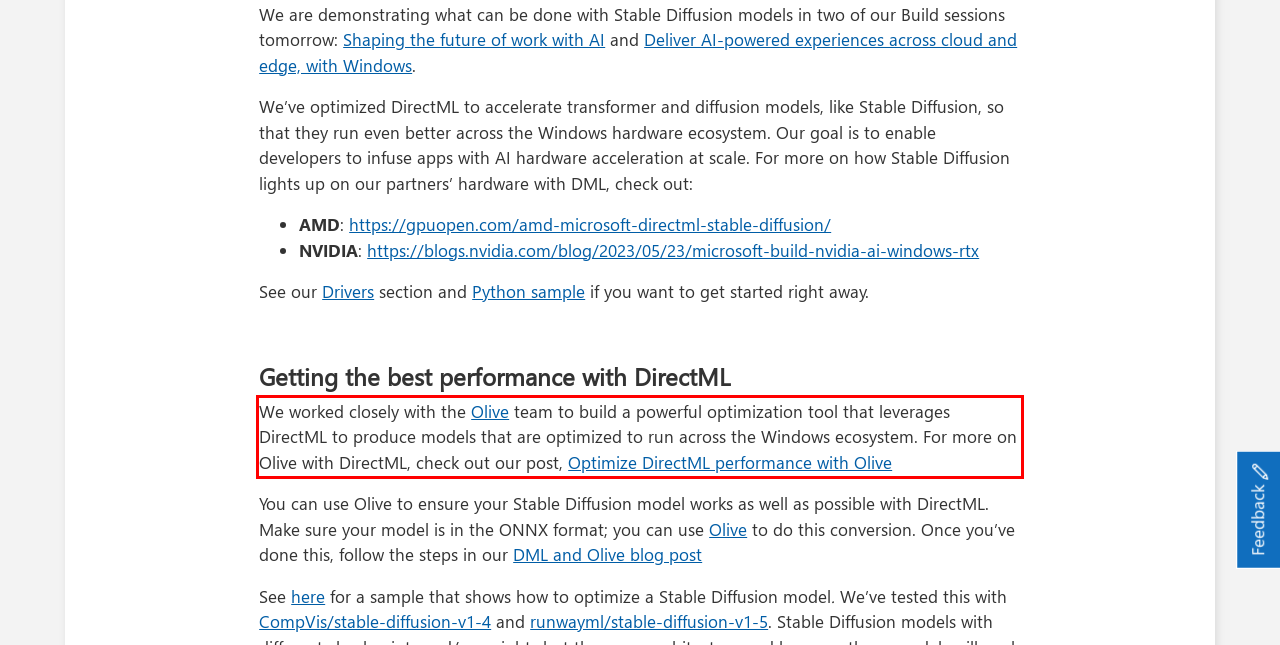You are looking at a screenshot of a webpage with a red rectangle bounding box. Use OCR to identify and extract the text content found inside this red bounding box.

We worked closely with the Olive team to build a powerful optimization tool that leverages DirectML to produce models that are optimized to run across the Windows ecosystem. For more on Olive with DirectML, check out our post, Optimize DirectML performance with Olive